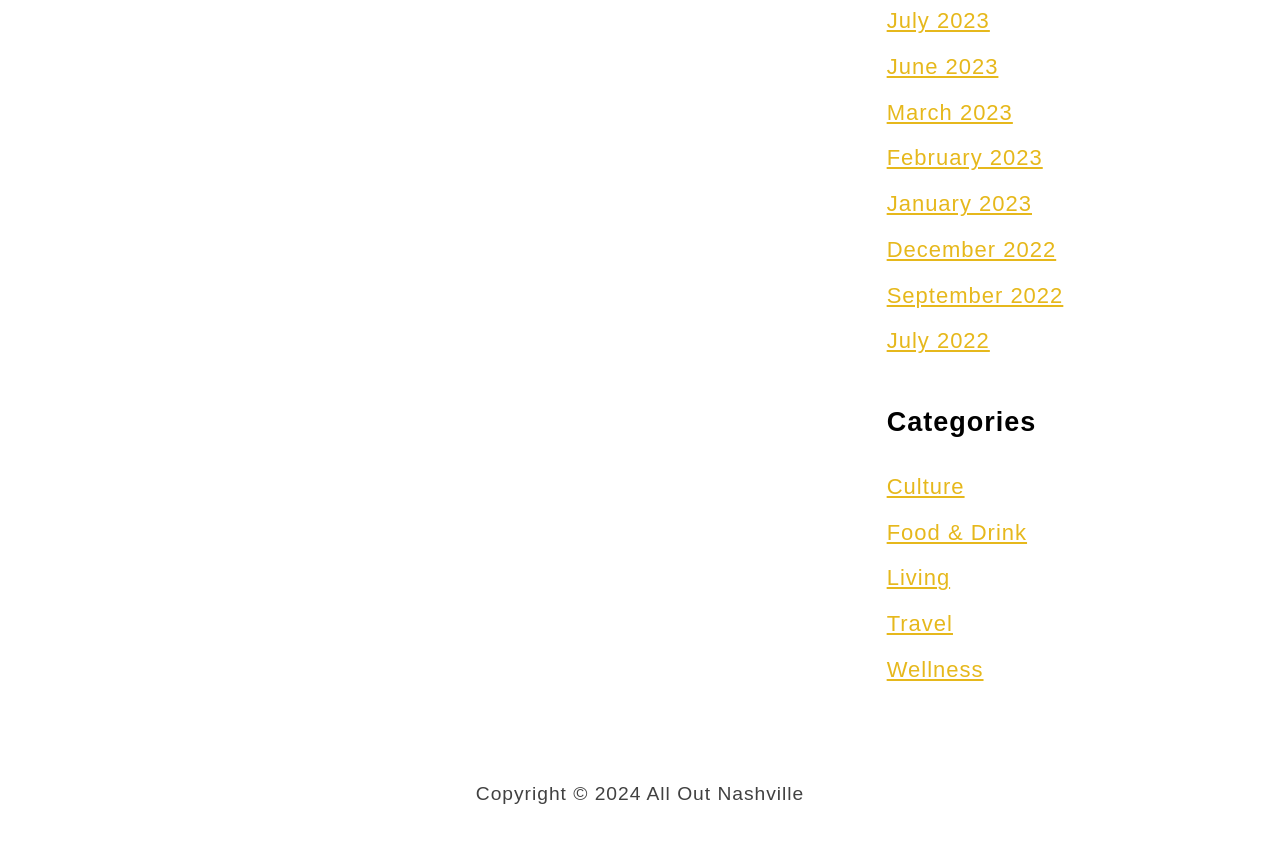Please locate the clickable area by providing the bounding box coordinates to follow this instruction: "View July 2023 archives".

[0.693, 0.009, 0.773, 0.039]